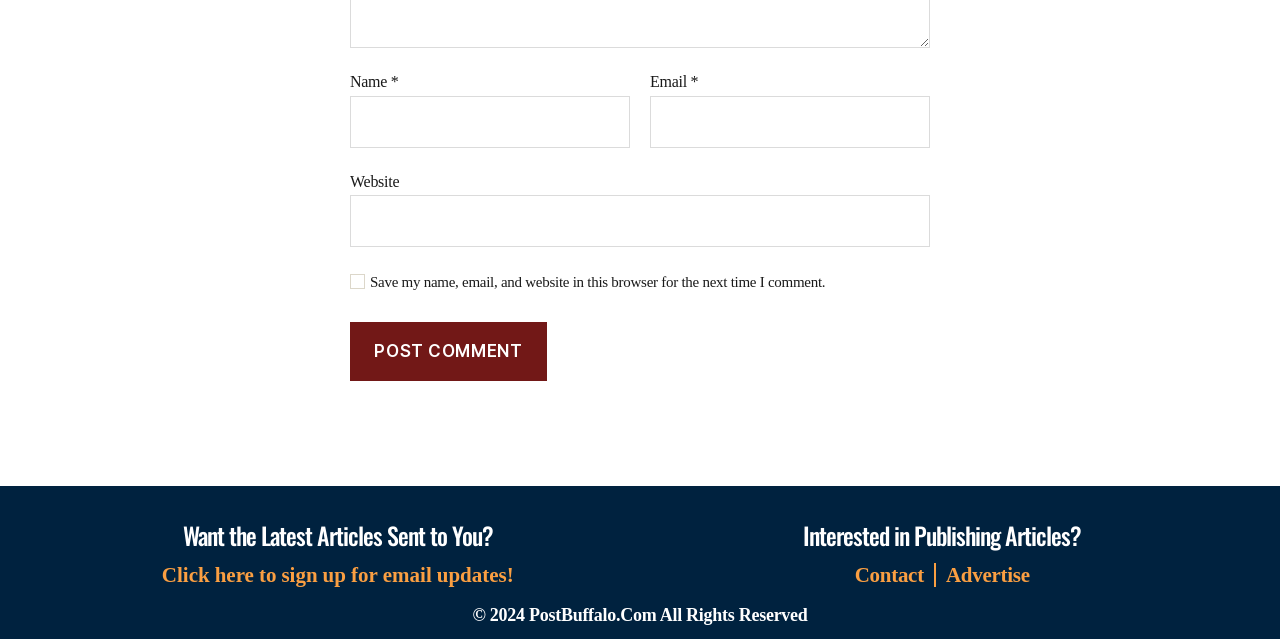Find the bounding box coordinates of the area that needs to be clicked in order to achieve the following instruction: "Input your email". The coordinates should be specified as four float numbers between 0 and 1, i.e., [left, top, right, bottom].

[0.508, 0.15, 0.727, 0.231]